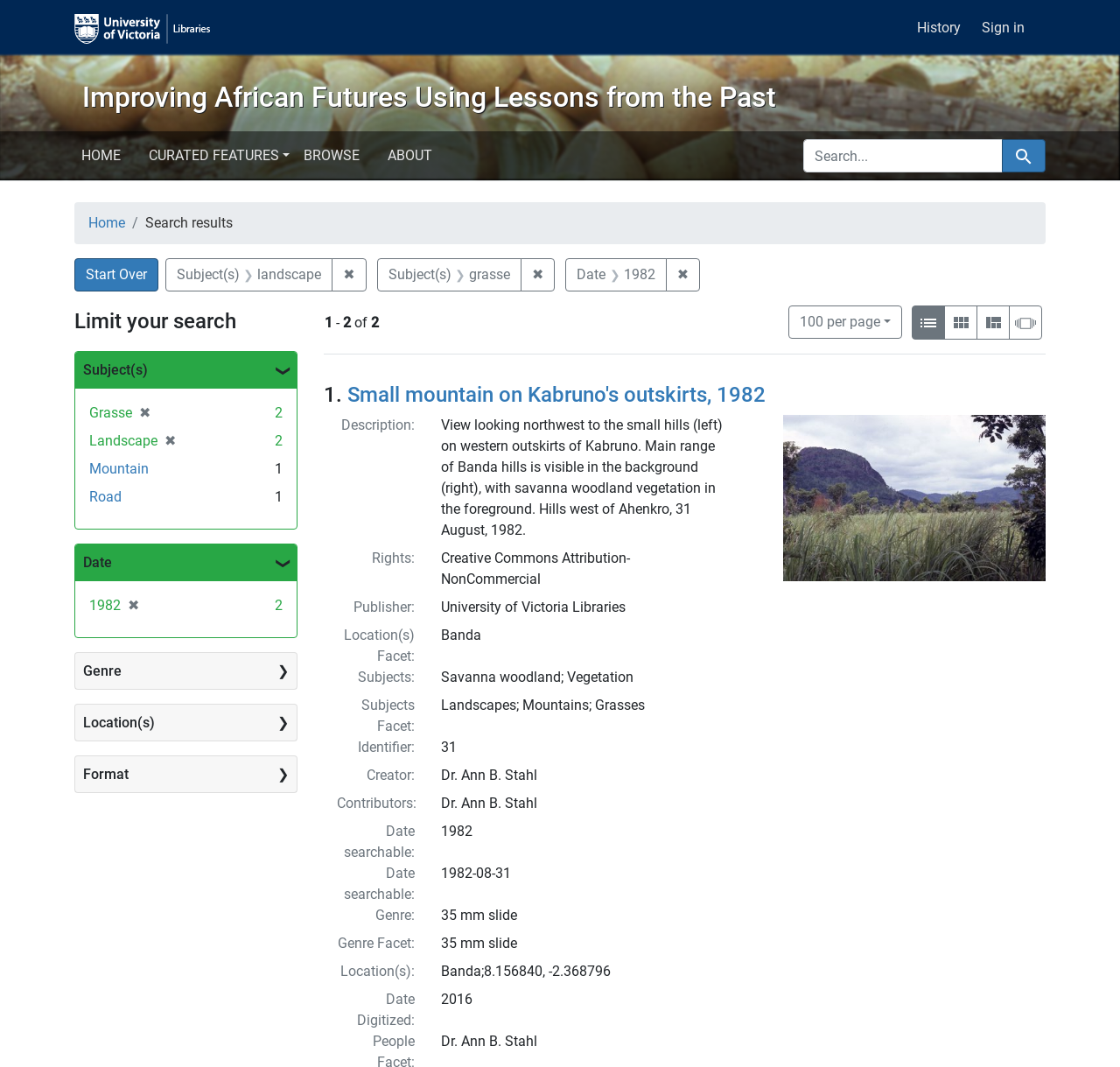Illustrate the webpage's structure and main components comprehensively.

This webpage is a digital exhibit search results page, focused on "Improving African Futures Using Lessons from the Past". At the top, there are three "Skip to" links: "Skip to search", "Skip to main content", and "Skip to first result". Below these links, there is a navigation menu labeled "Utilities" with links to "Improving African Futures Using Lessons from the Past - Digital Exhibits", "History", and "Sign in".

The main content area is divided into two sections. The top section has a heading "Improving African Futures Using Lessons from the Past" and a navigation menu labeled "Exhibit navigation" with links to "HOME", "CURATED FEATURES", "BROWSE", and "ABOUT". Below this, there is a search bar with a label "SEARCH FOR" and a button to submit the search query.

The second section is the search results area. It has a heading "Search" and a breadcrumb navigation menu with links to "Home" and "Search results". Below this, there is a section labeled "Search Constraints" with links to "Start Over" and a list of search constraints, including "Subject(s): landscape", "Subject(s): grasse", and "Date: 1982". Each constraint has a "Remove constraint" link next to it.

Below the search constraints, there is a section labeled "Search Results" with a list of search results. Each result has a heading with a title, followed by a description list with terms and details, including "Description:", "Rights:", "Publisher:", "Location(s) Facet:", "Subjects:", "Subjects Facet:", and "Identifier:". The first result has a title "Small mountain on Kabruno's outskirts, 1982" and a description list with details about the image, including its description, rights, publisher, location, subjects, and identifier.

At the bottom of the page, there is a navigation menu labeled "Results navigation" with links to navigate through the search results, including "100 per page" and options to view results as a list, gallery, masonry, or slideshow.